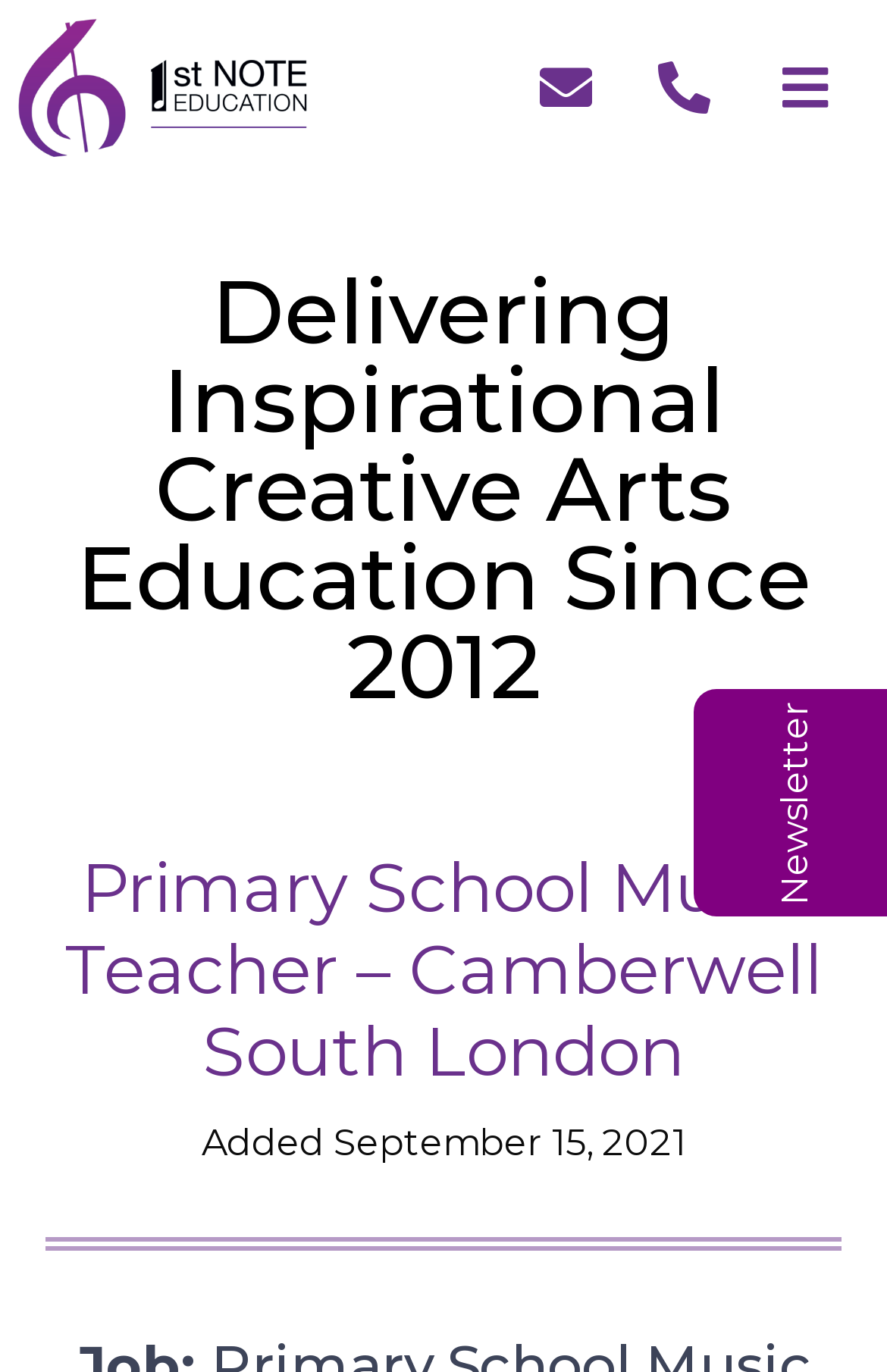Identify and generate the primary title of the webpage.

Delivering Inspirational Creative Arts Education Since 2012